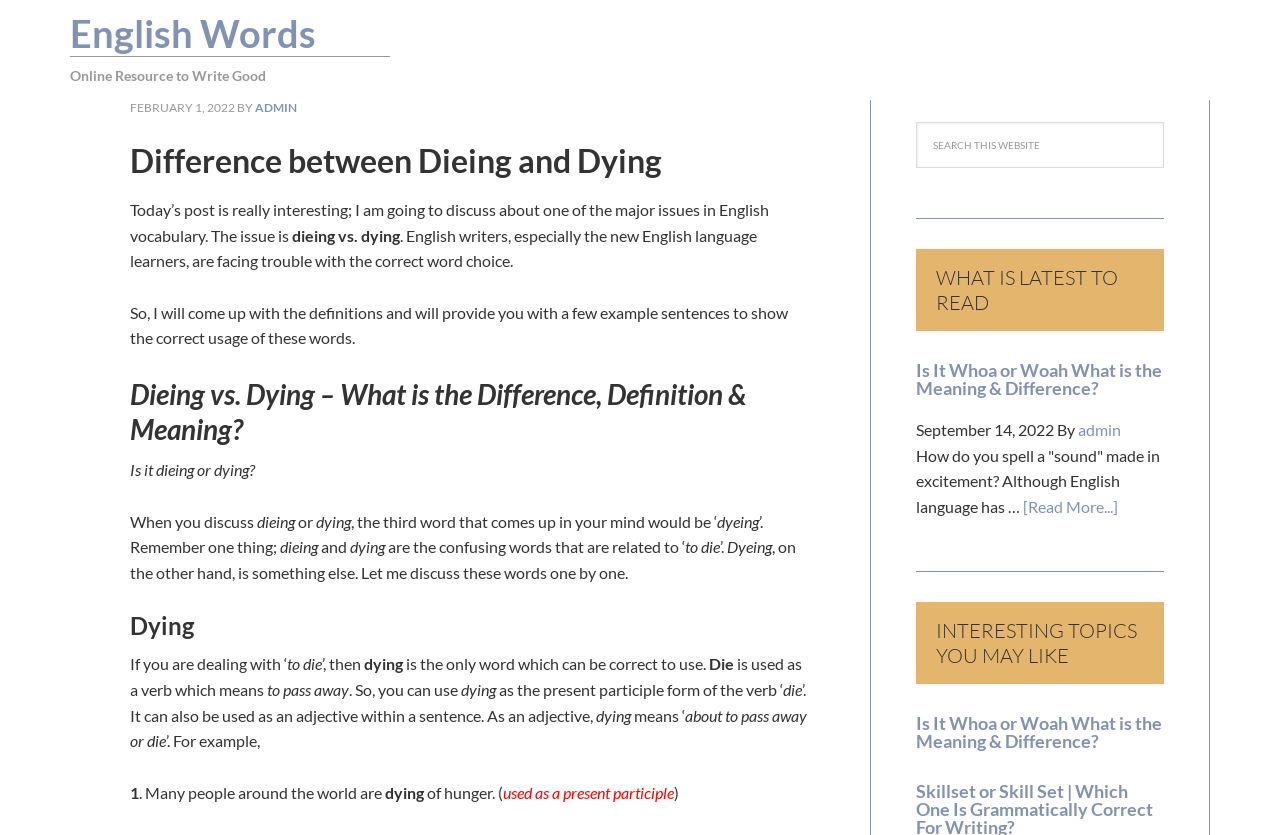Please answer the following question using a single word or phrase: 
What is the topic of the article 'Dieing vs. Dying – What is the Difference, Definition & Meaning?'?

English vocabulary